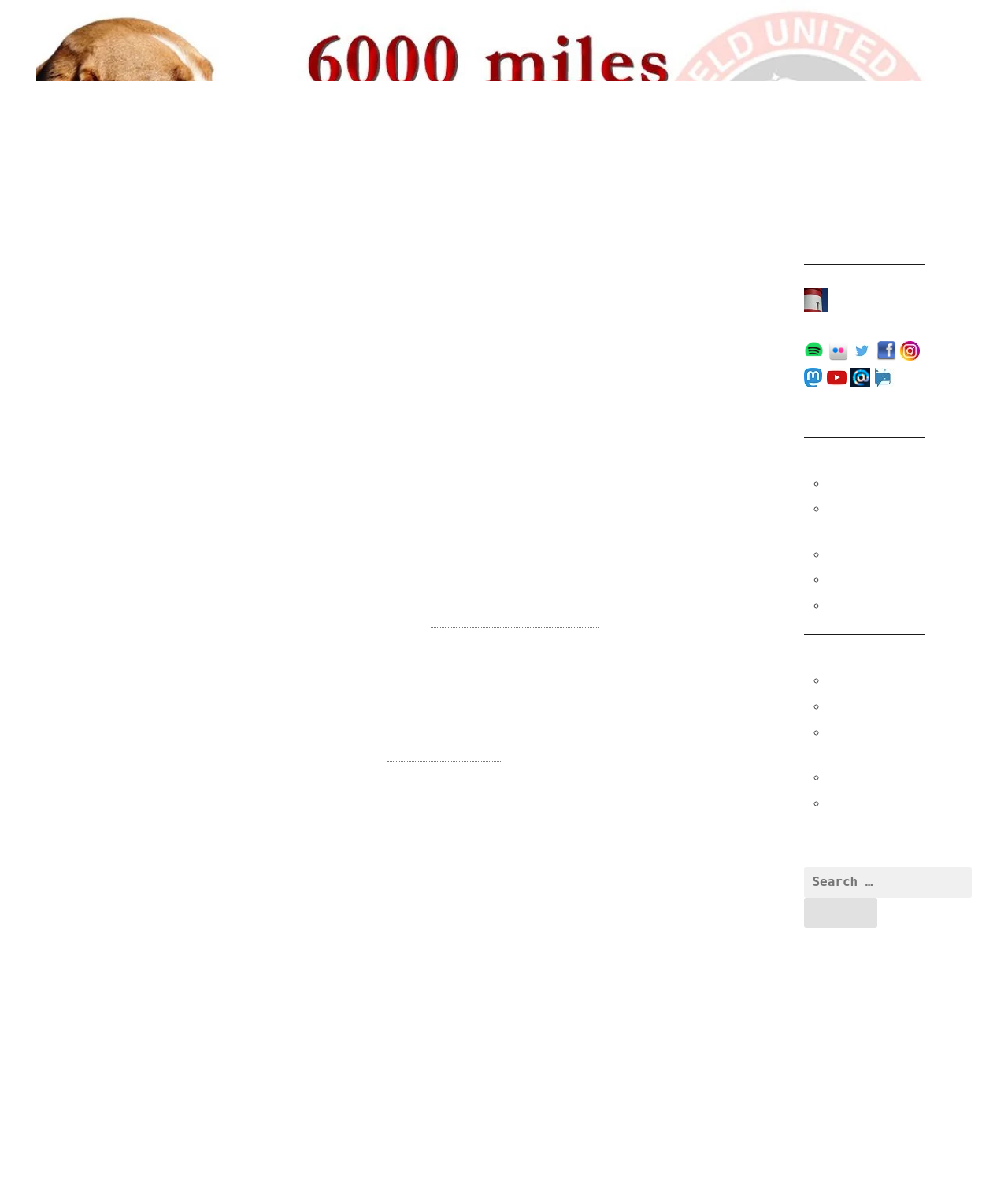Please predict the bounding box coordinates of the element's region where a click is necessary to complete the following instruction: "Click on the link 'Ben Trovato'". The coordinates should be represented by four float numbers between 0 and 1, i.e., [left, top, right, bottom].

[0.821, 0.394, 0.888, 0.412]